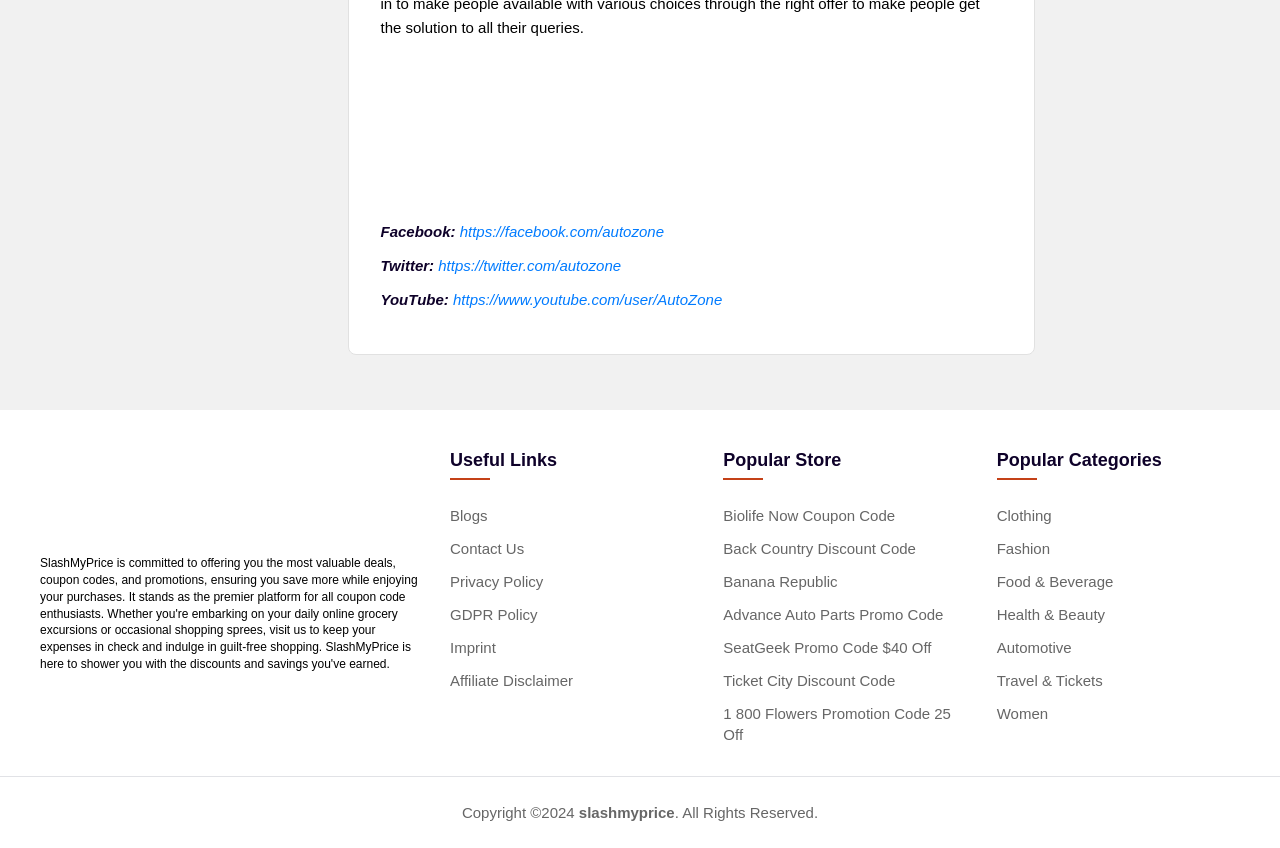What categories are listed in the 'Popular Categories' section?
Provide an in-depth and detailed answer to the question.

I found the categories listed in the 'Popular Categories' section by looking at the links provided underneath it. The links are 'Clothing', 'Fashion', 'Food & Beverage', 'Health & Beauty', 'Automotive', 'Travel & Tickets', and 'Women', which suggest that this section is meant to provide popular categories for users to explore.